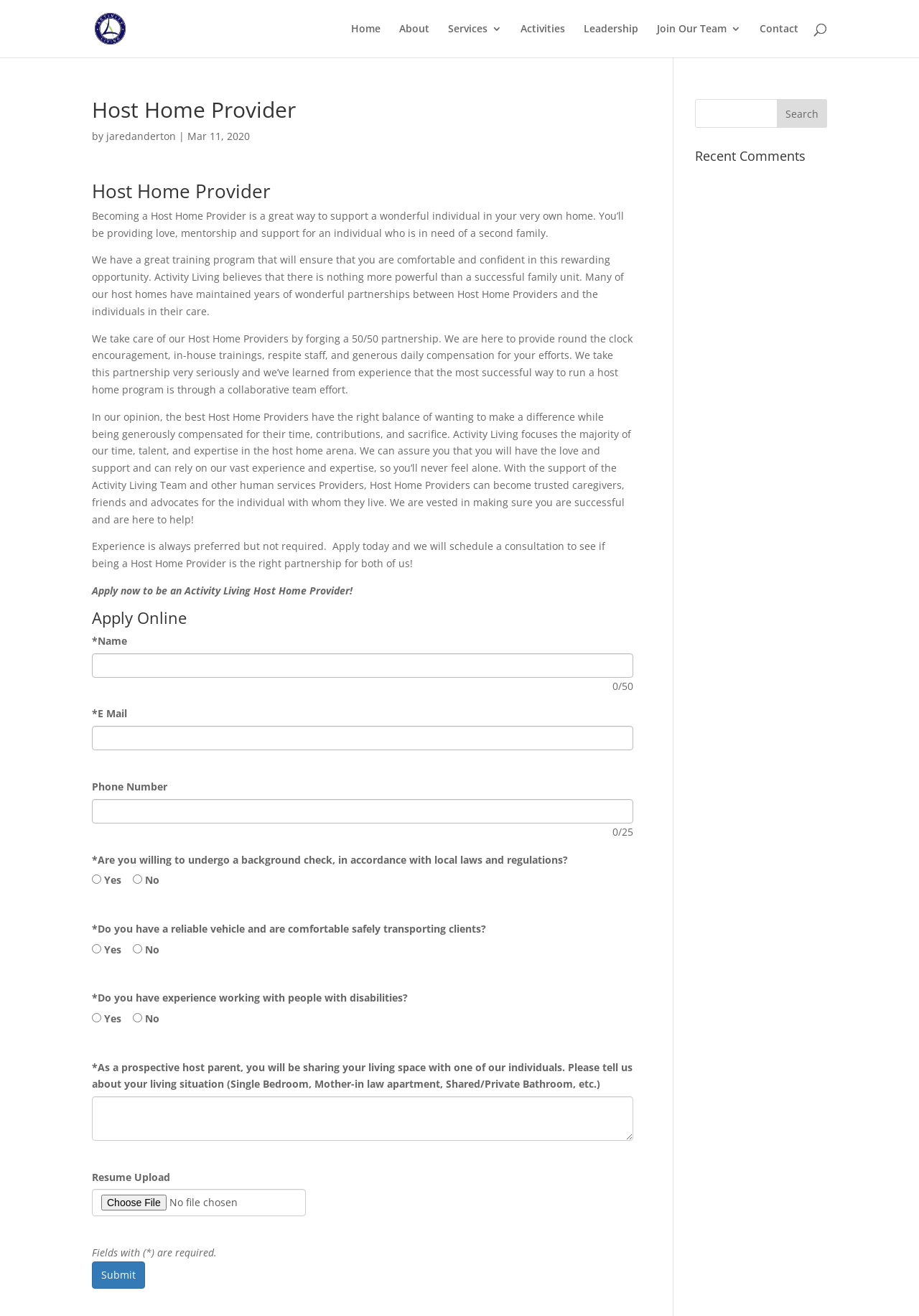Please determine the bounding box coordinates of the element to click in order to execute the following instruction: "Subscribe to the newsletter". The coordinates should be four float numbers between 0 and 1, specified as [left, top, right, bottom].

None